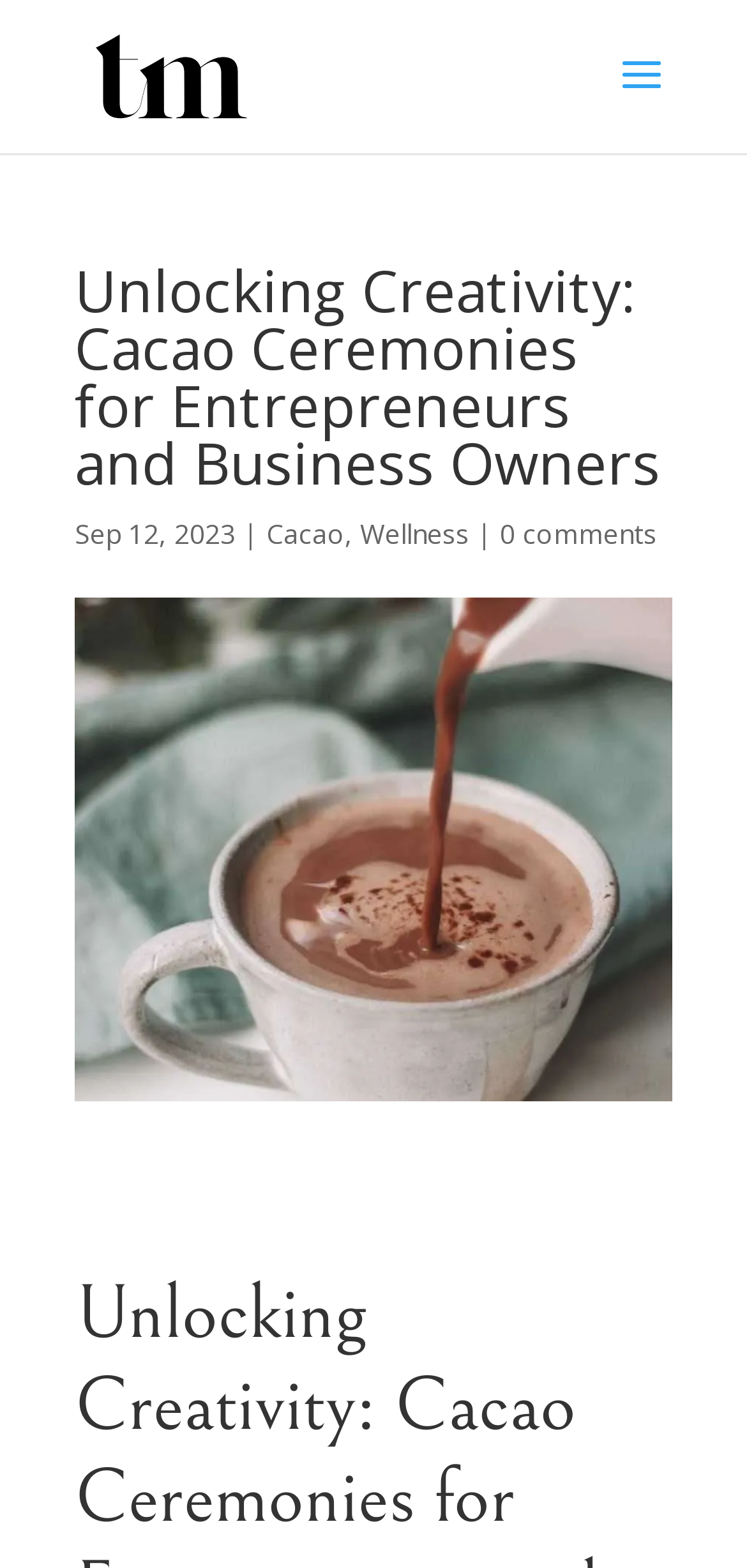What is the date of the latest article?
Please respond to the question with as much detail as possible.

I found the date of the latest article by looking at the text 'Sep 12, 2023' which is located below the main heading and above the links 'Cacao', 'Wellness', and '0 comments'.